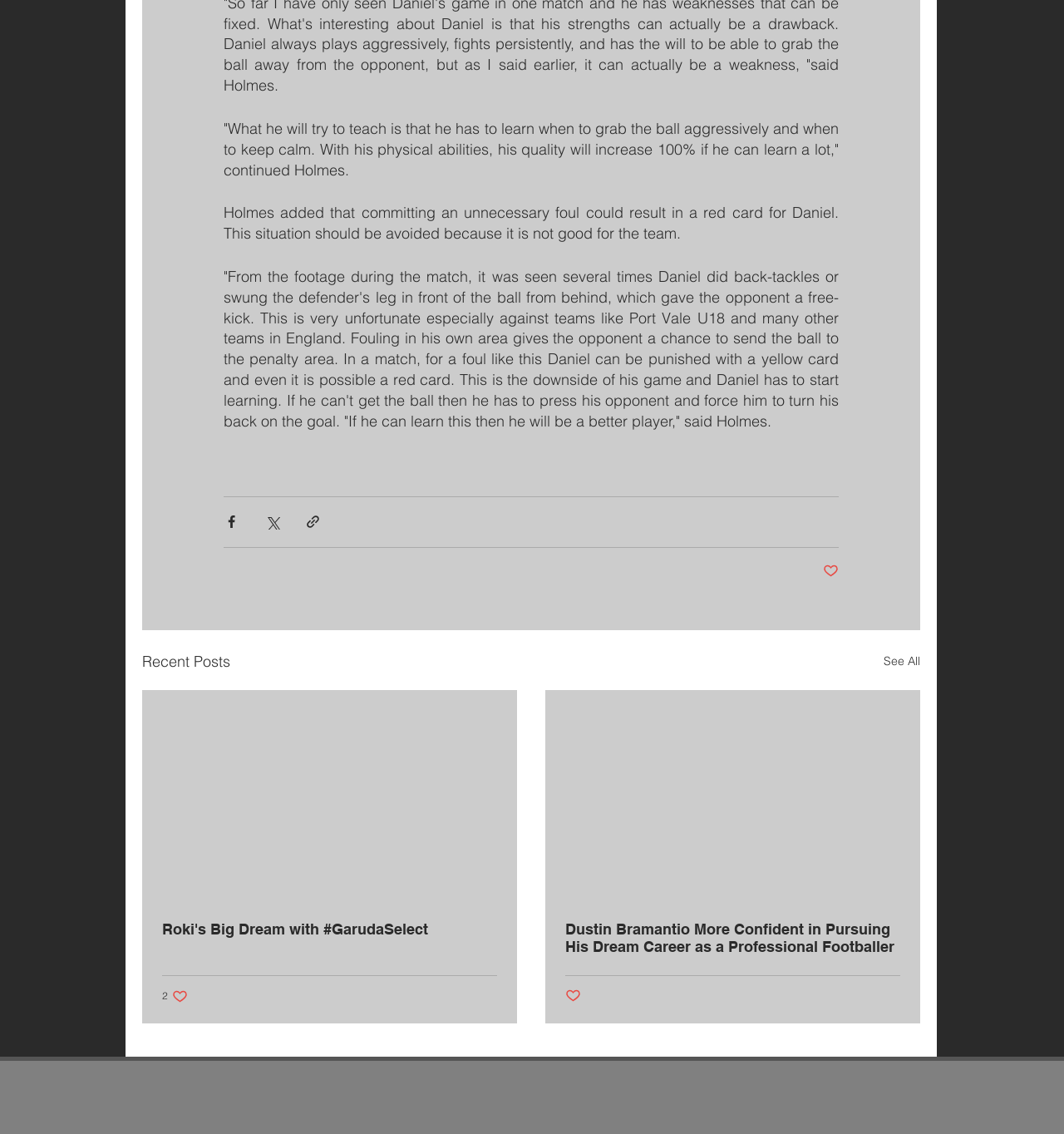Please locate the bounding box coordinates for the element that should be clicked to achieve the following instruction: "Share via Twitter". Ensure the coordinates are given as four float numbers between 0 and 1, i.e., [left, top, right, bottom].

[0.248, 0.453, 0.263, 0.467]